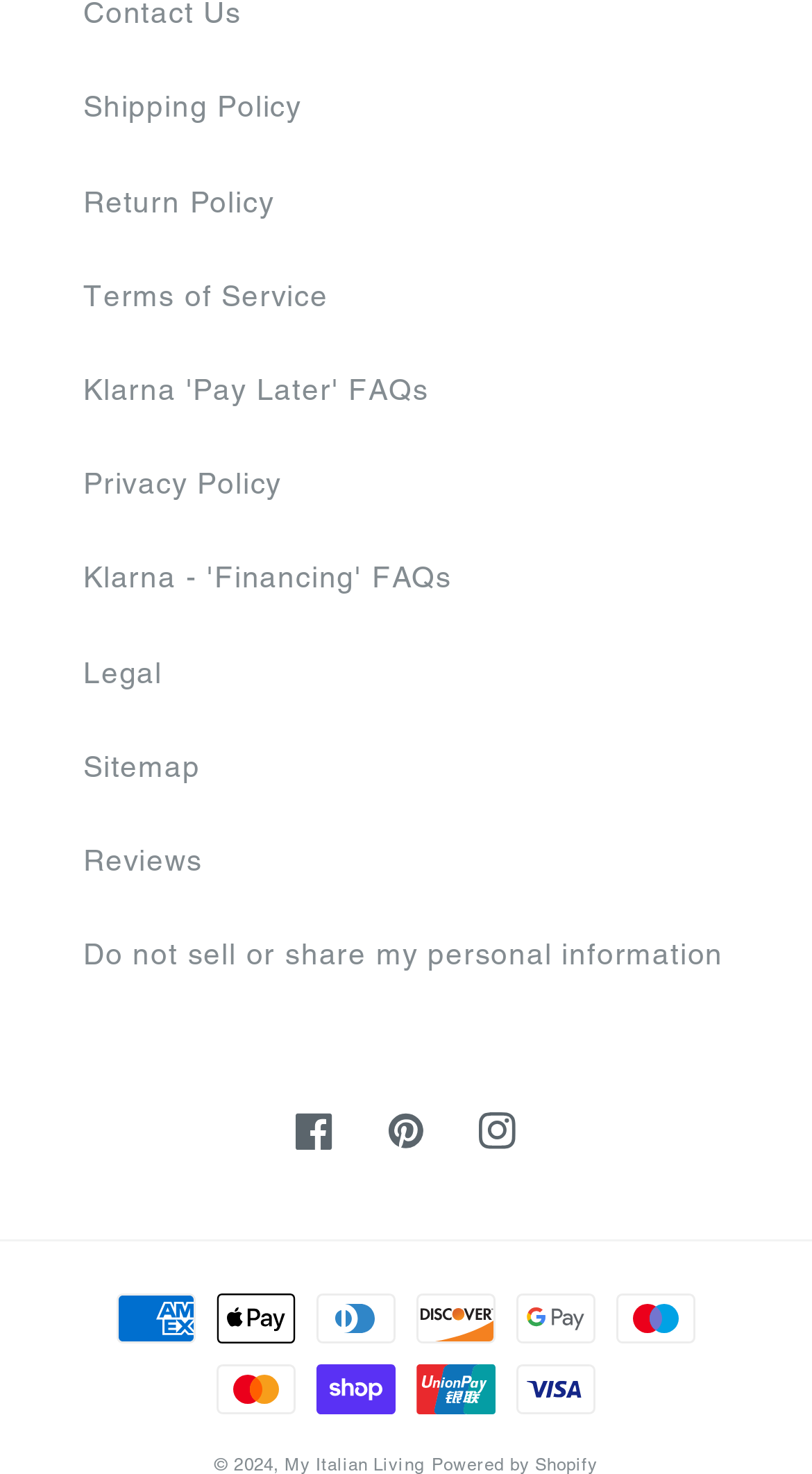Using the elements shown in the image, answer the question comprehensively: How many links are in the footer?

The webpage has a footer section with 9 links, including Shipping Policy, Return Policy, Terms of Service, and others, which provide additional information about the website's policies and services.